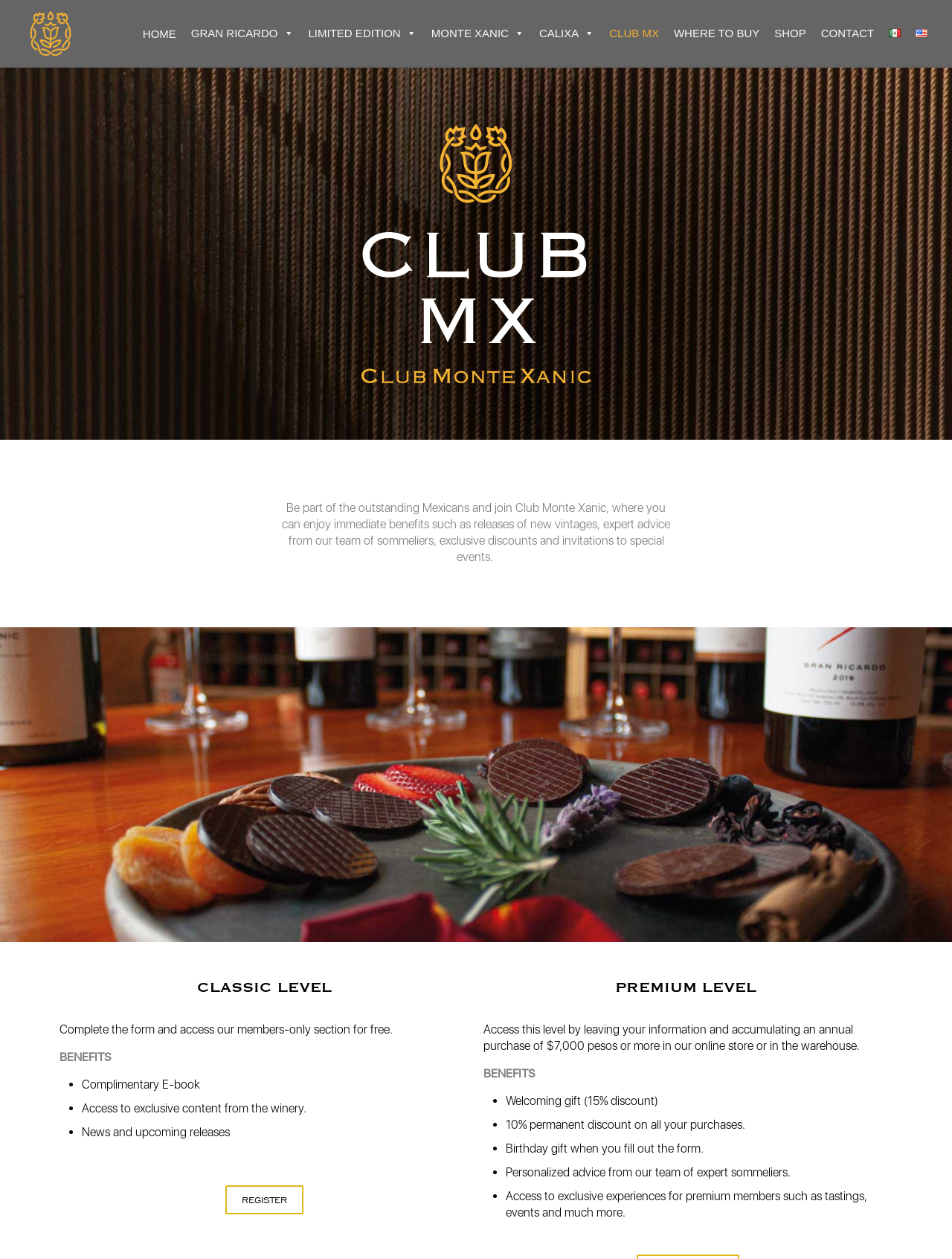Provide a brief response to the question below using one word or phrase:
Where can I buy Monte Xanic wines?

Online store or warehouse